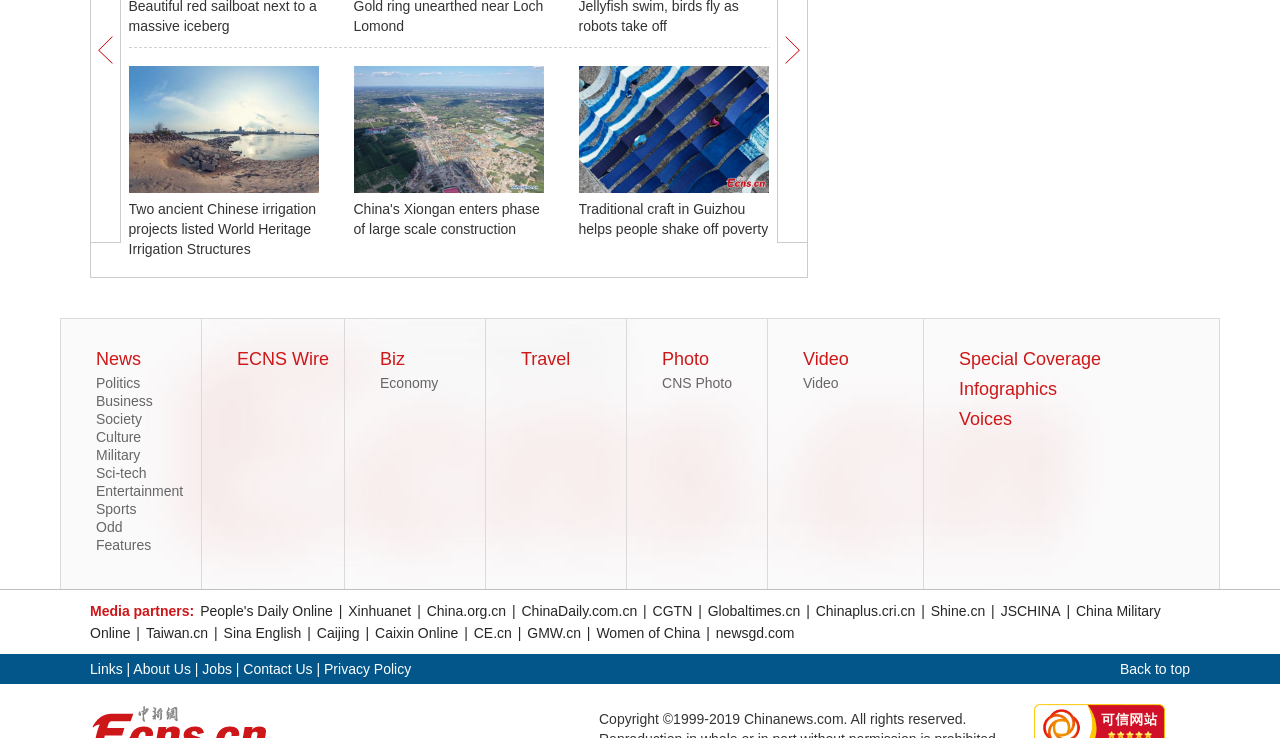Please find the bounding box coordinates of the section that needs to be clicked to achieve this instruction: "Read the article 'Truck collides with passenger train in Japan'".

[0.806, 0.266, 0.954, 0.285]